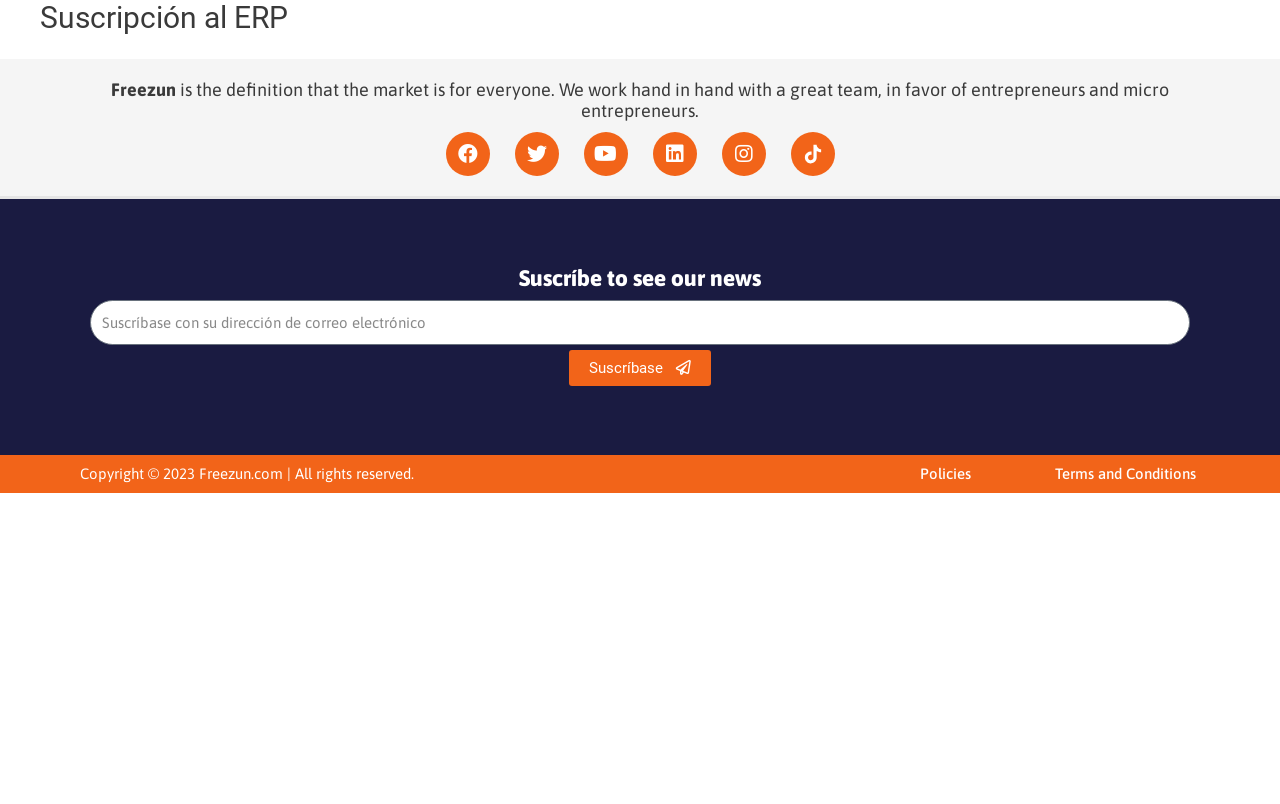Identify the bounding box coordinates for the UI element described as: "Twitter". The coordinates should be provided as four floats between 0 and 1: [left, top, right, bottom].

[0.402, 0.164, 0.436, 0.219]